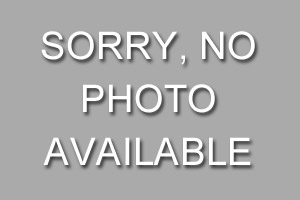Please answer the following question using a single word or phrase: 
Is the Mariana crow an endangered species?

Yes